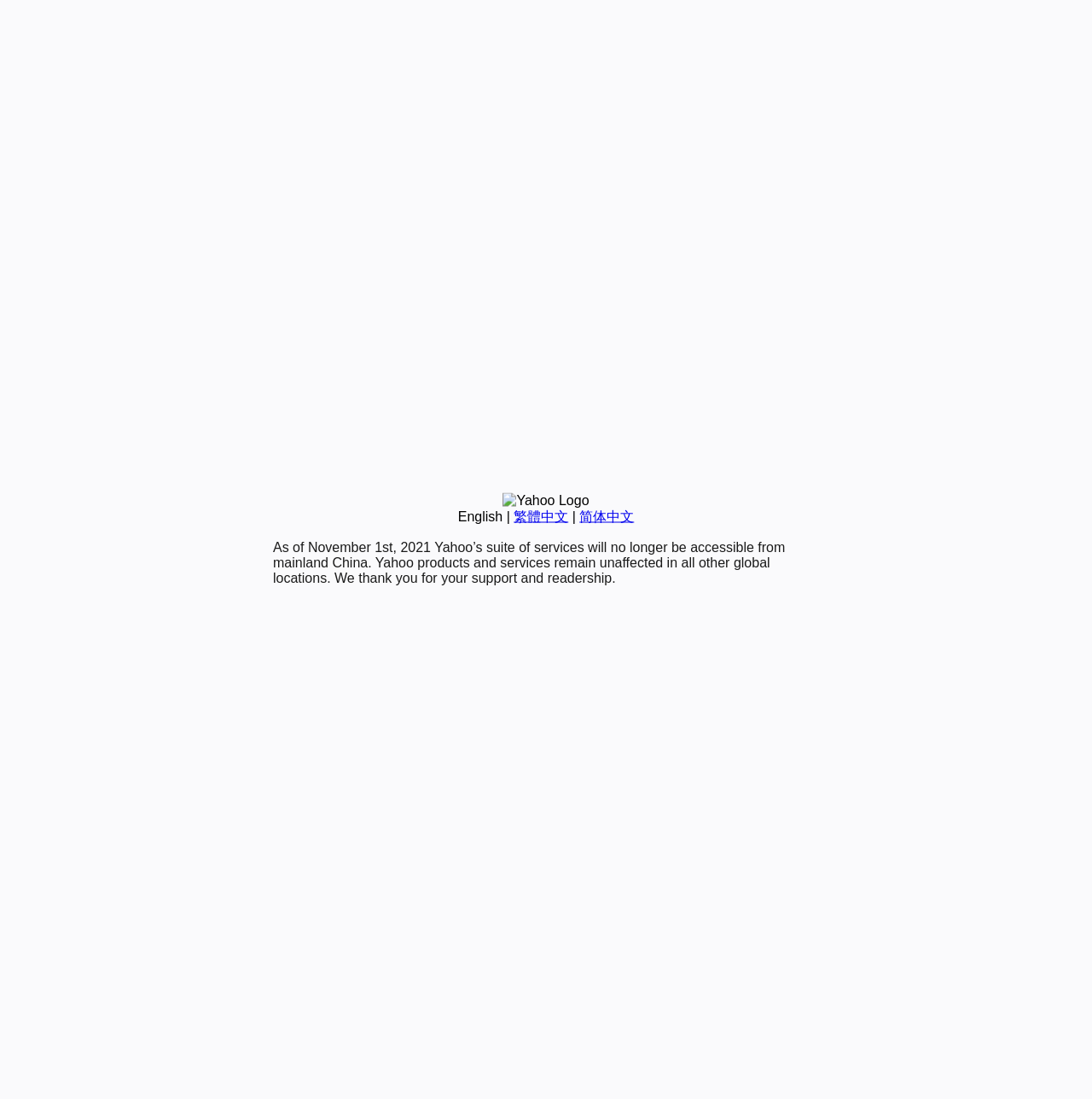Please specify the bounding box coordinates in the format (top-left x, top-left y, bottom-right x, bottom-right y), with values ranging from 0 to 1. Identify the bounding box for the UI component described as follows: 繁體中文

[0.47, 0.463, 0.52, 0.476]